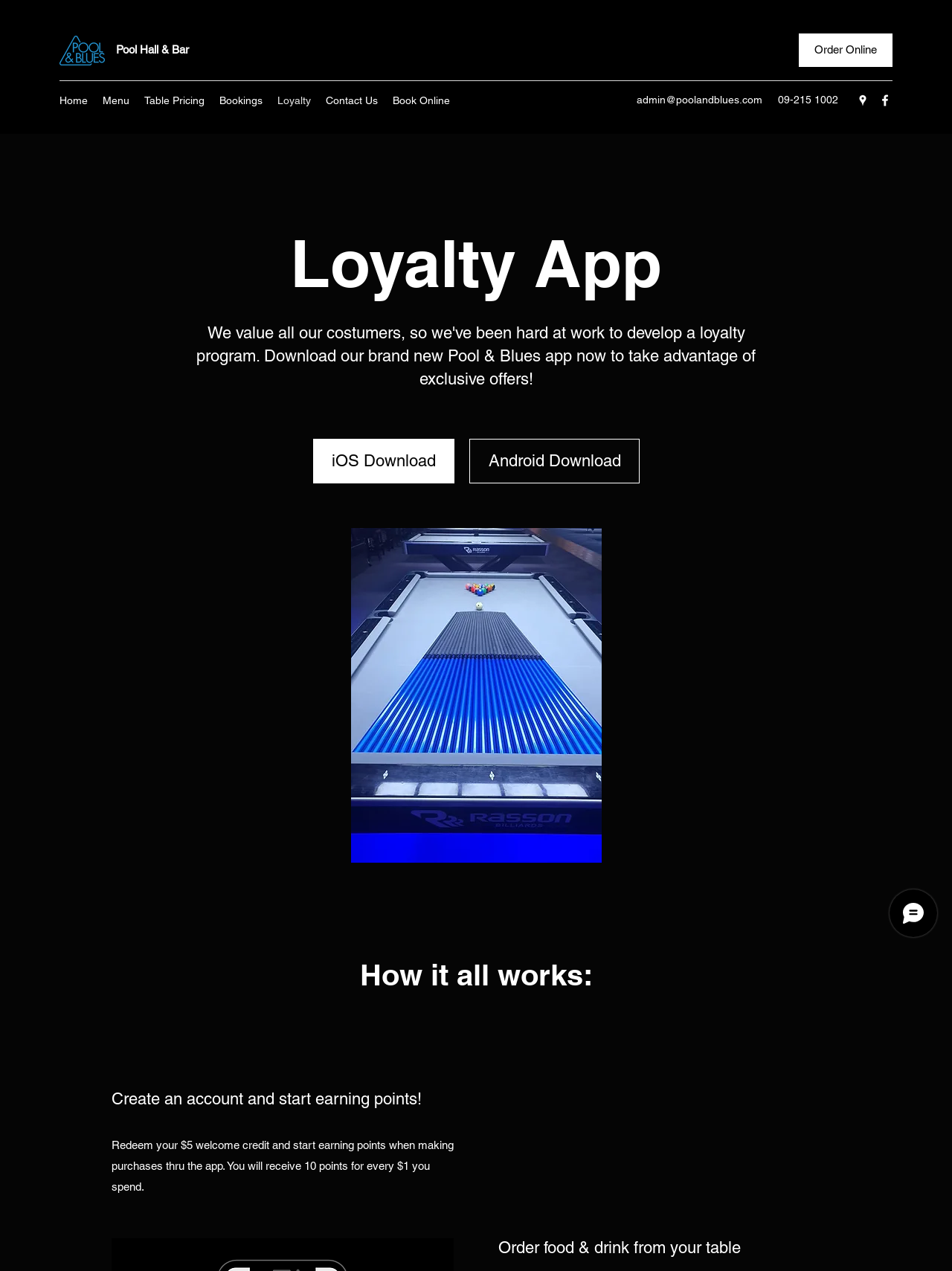Refer to the image and provide a thorough answer to this question:
What is the phone number of the pool hall and bar?

I found the answer by looking at the StaticText element with the text '09-215 1002' at coordinates [0.817, 0.074, 0.88, 0.083].